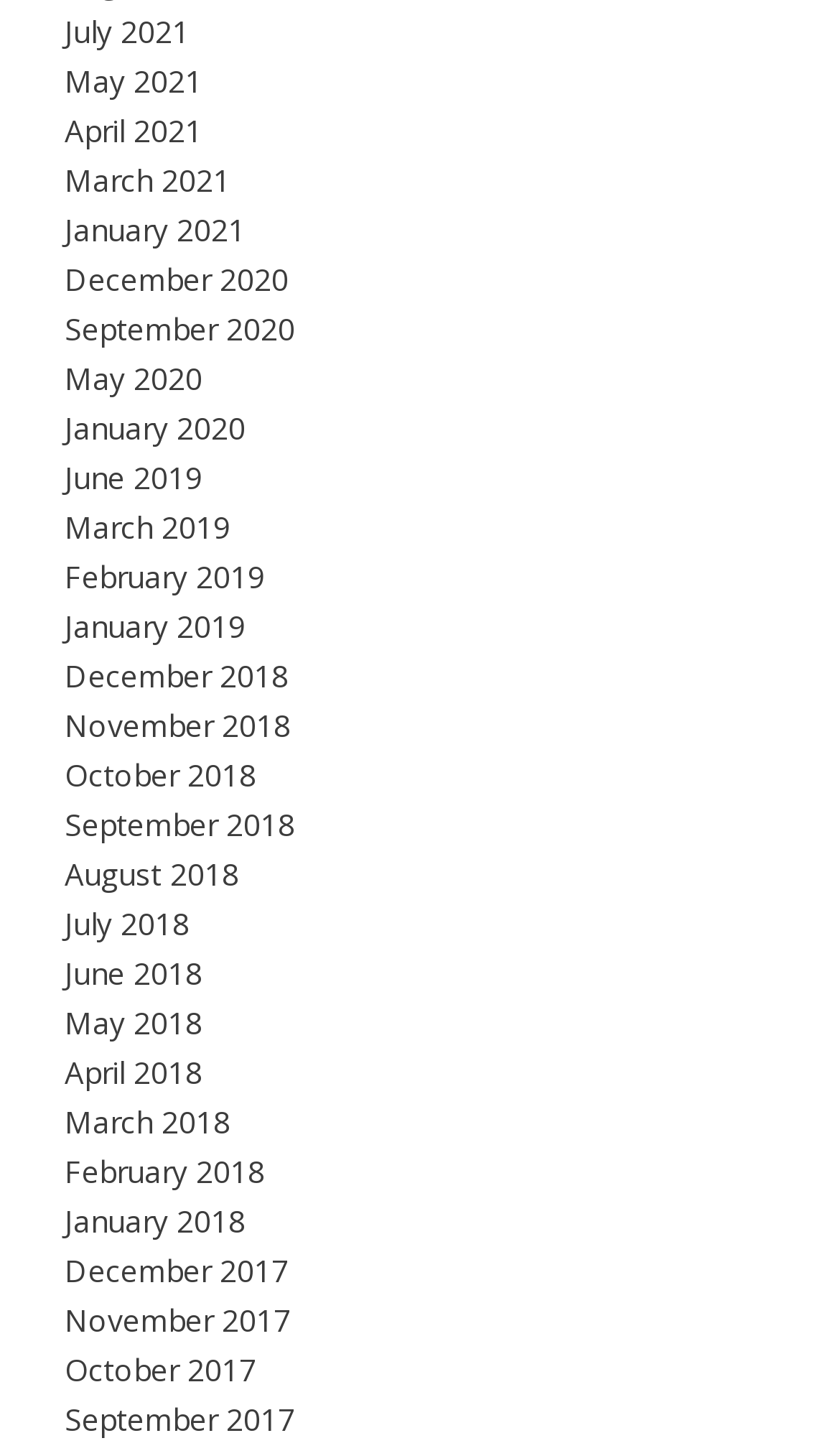What is the latest month and year available on this webpage?
Based on the screenshot, respond with a single word or phrase.

July 2021